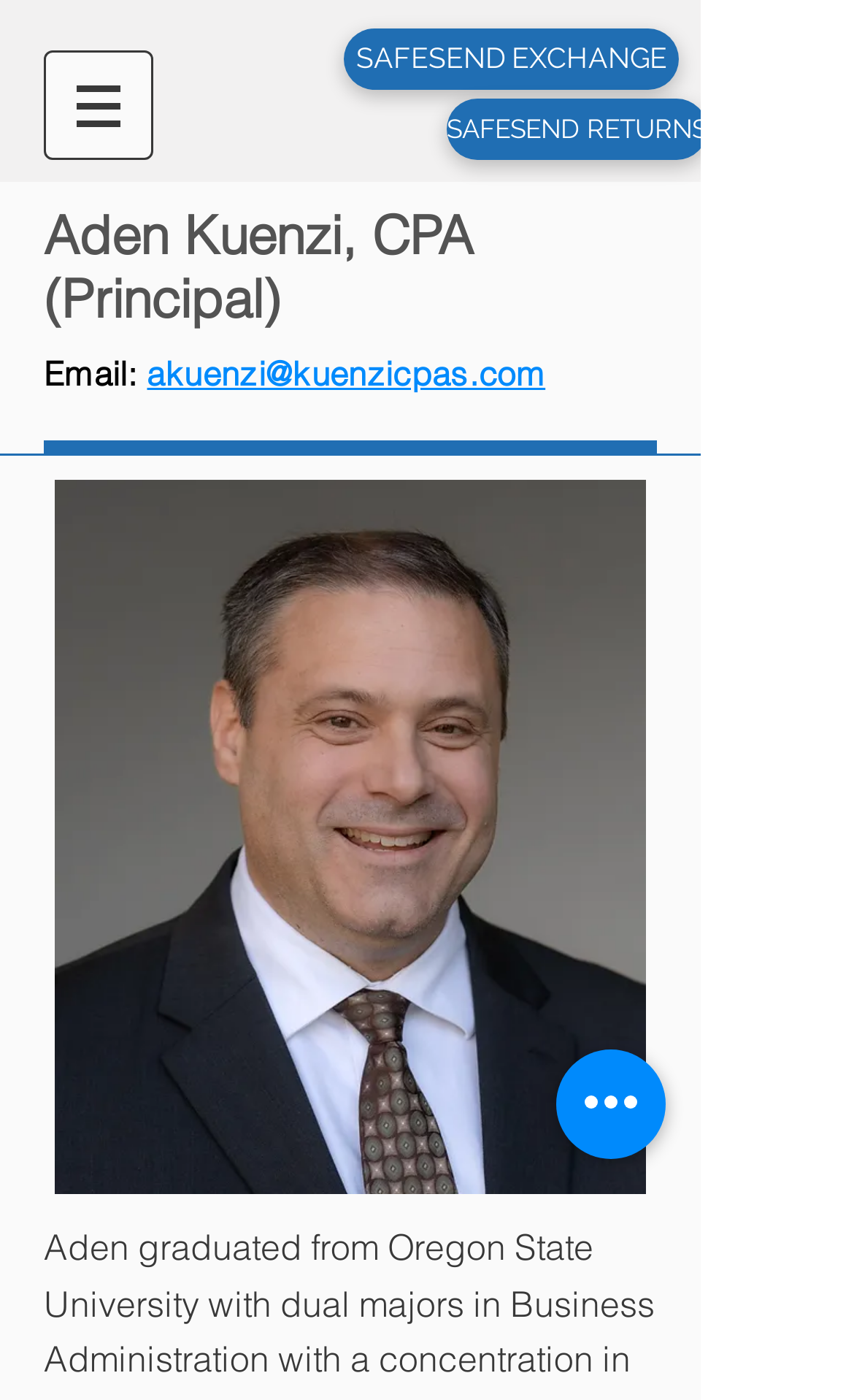Predict the bounding box of the UI element based on this description: "aria-label="Quick actions"".

[0.651, 0.75, 0.779, 0.828]